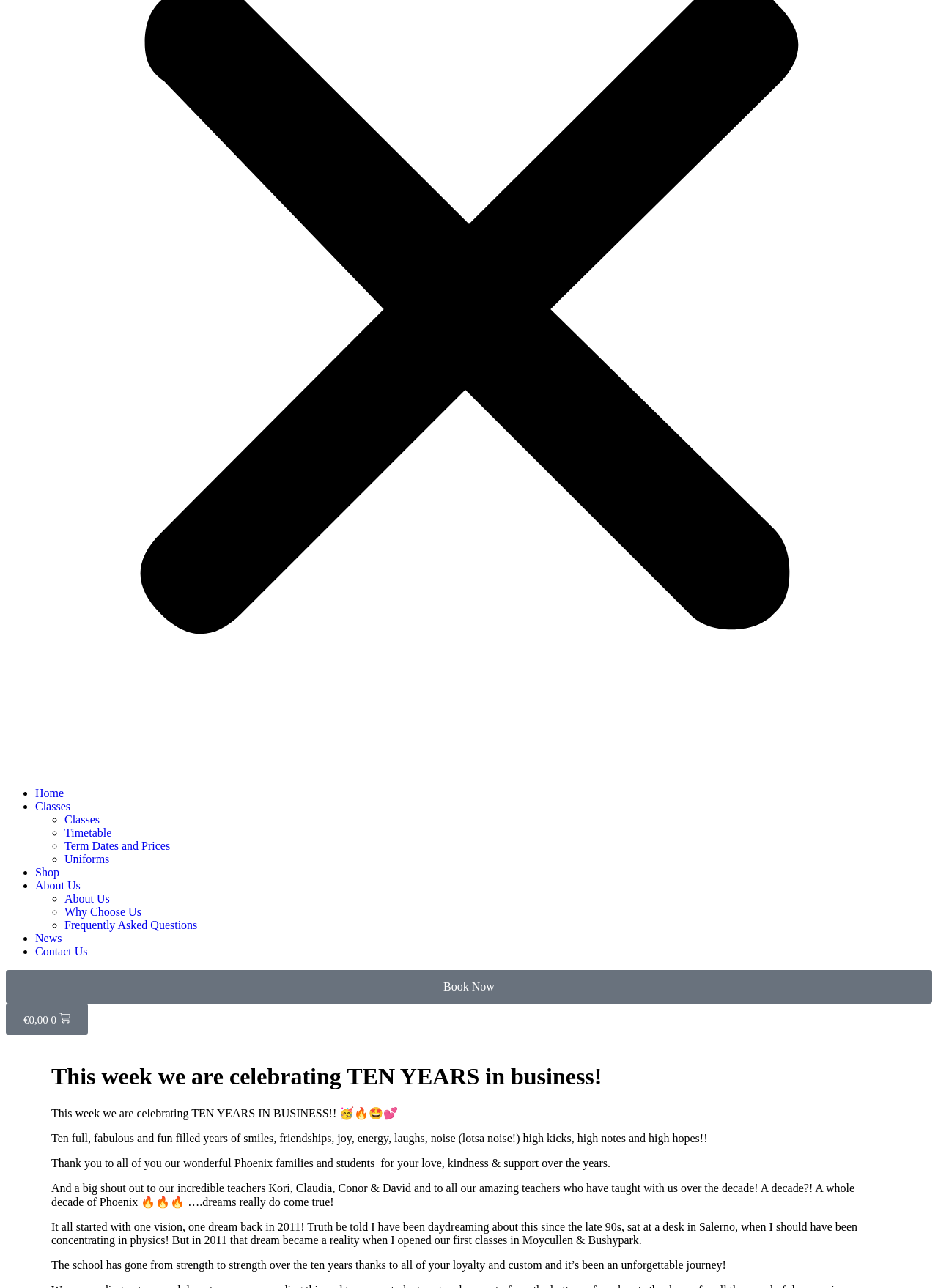What is the location where the founder had a daydream?
Kindly offer a comprehensive and detailed response to the question.

The static text element mentions 'sat at a desk in Salerno, when I should have been concentrating in physics', indicating that the founder had a daydream in Salerno.